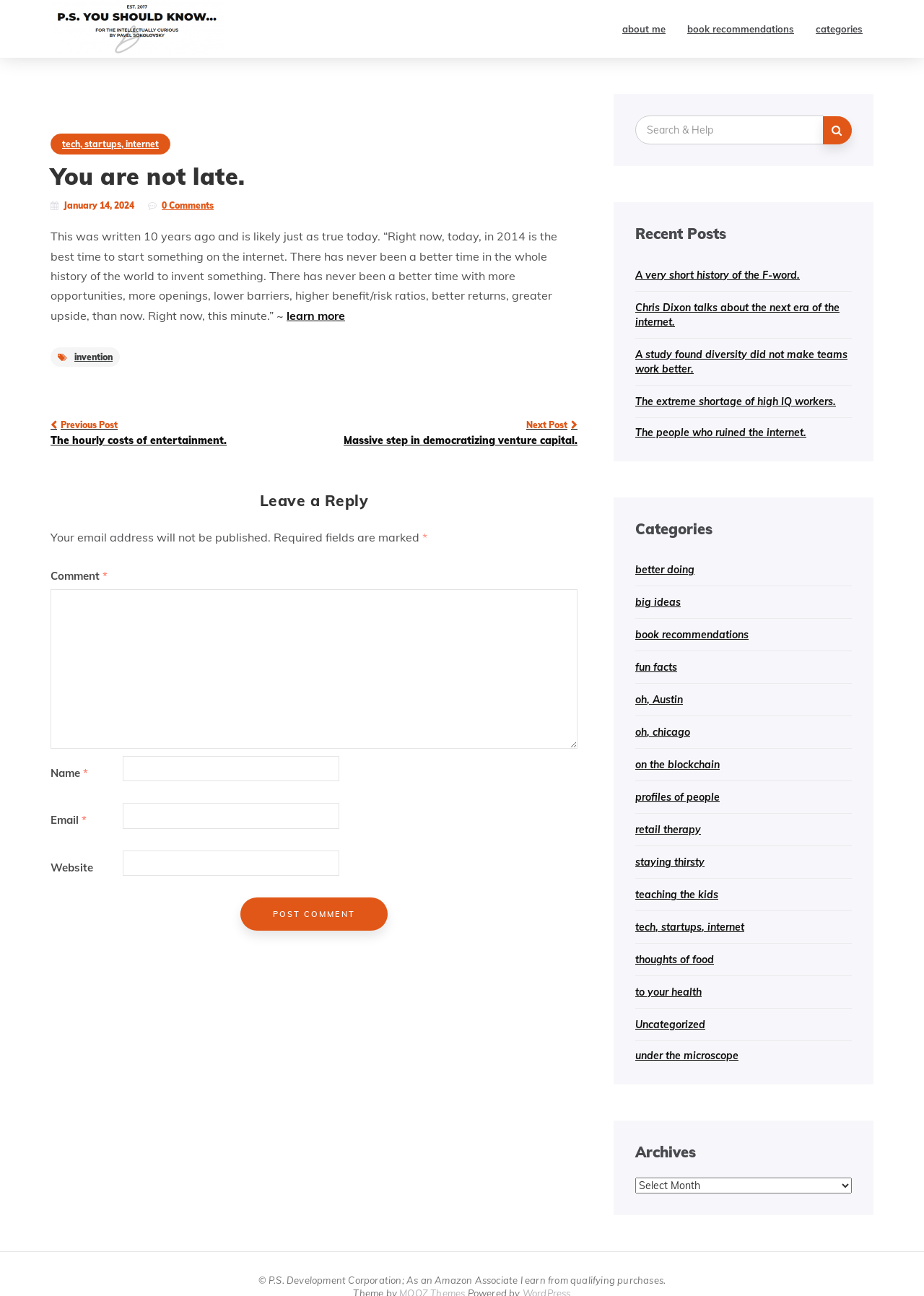What is the title of the article?
Look at the image and provide a detailed response to the question.

The title of the article can be found in the heading element with the text 'You are not late.' which is located within the article section of the webpage.